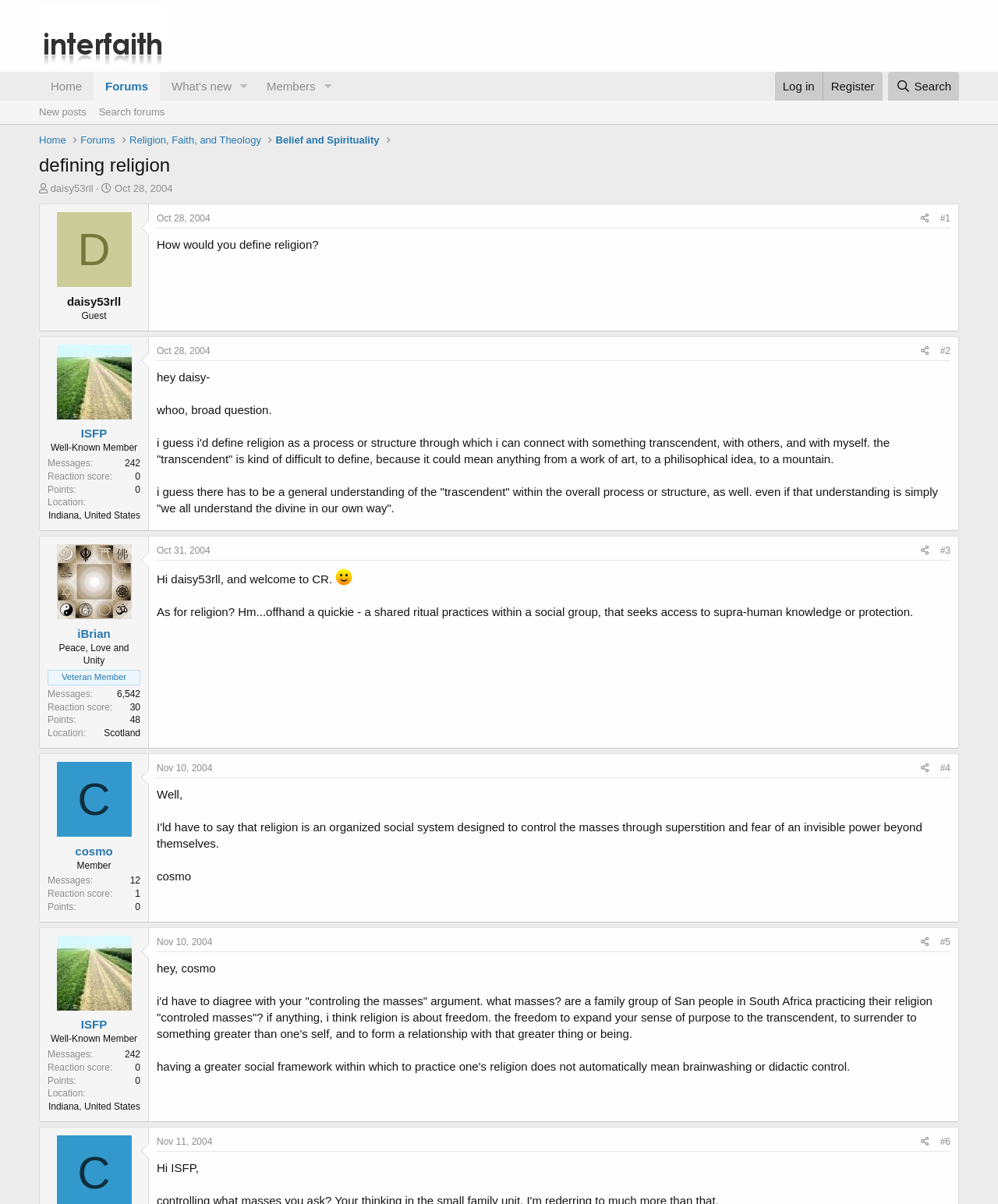Extract the bounding box coordinates for the described element: "Forums". The coordinates should be represented as four float numbers between 0 and 1: [left, top, right, bottom].

[0.081, 0.11, 0.115, 0.123]